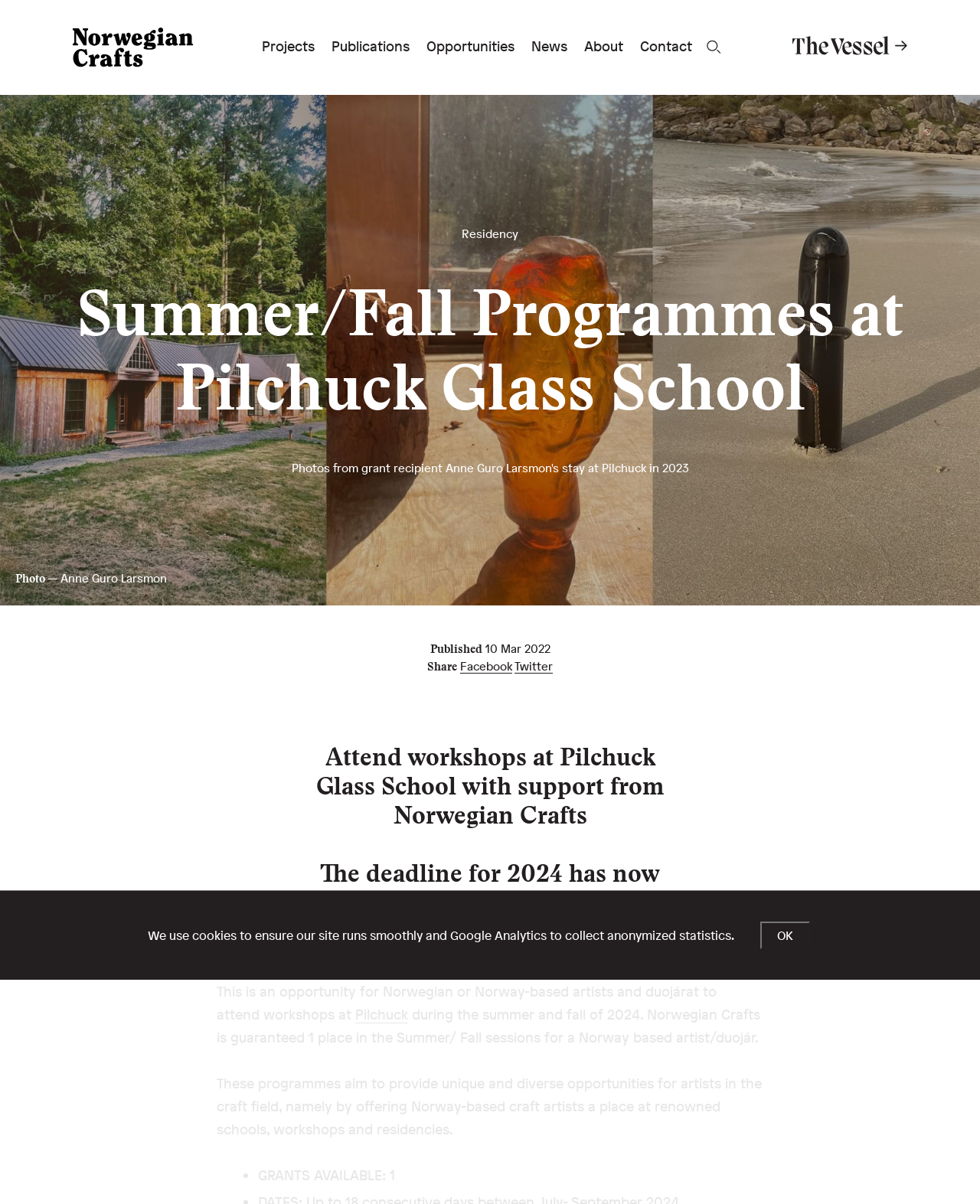Pinpoint the bounding box coordinates of the element you need to click to execute the following instruction: "Click the Pilchuck link". The bounding box should be represented by four float numbers between 0 and 1, in the format [left, top, right, bottom].

[0.363, 0.835, 0.417, 0.85]